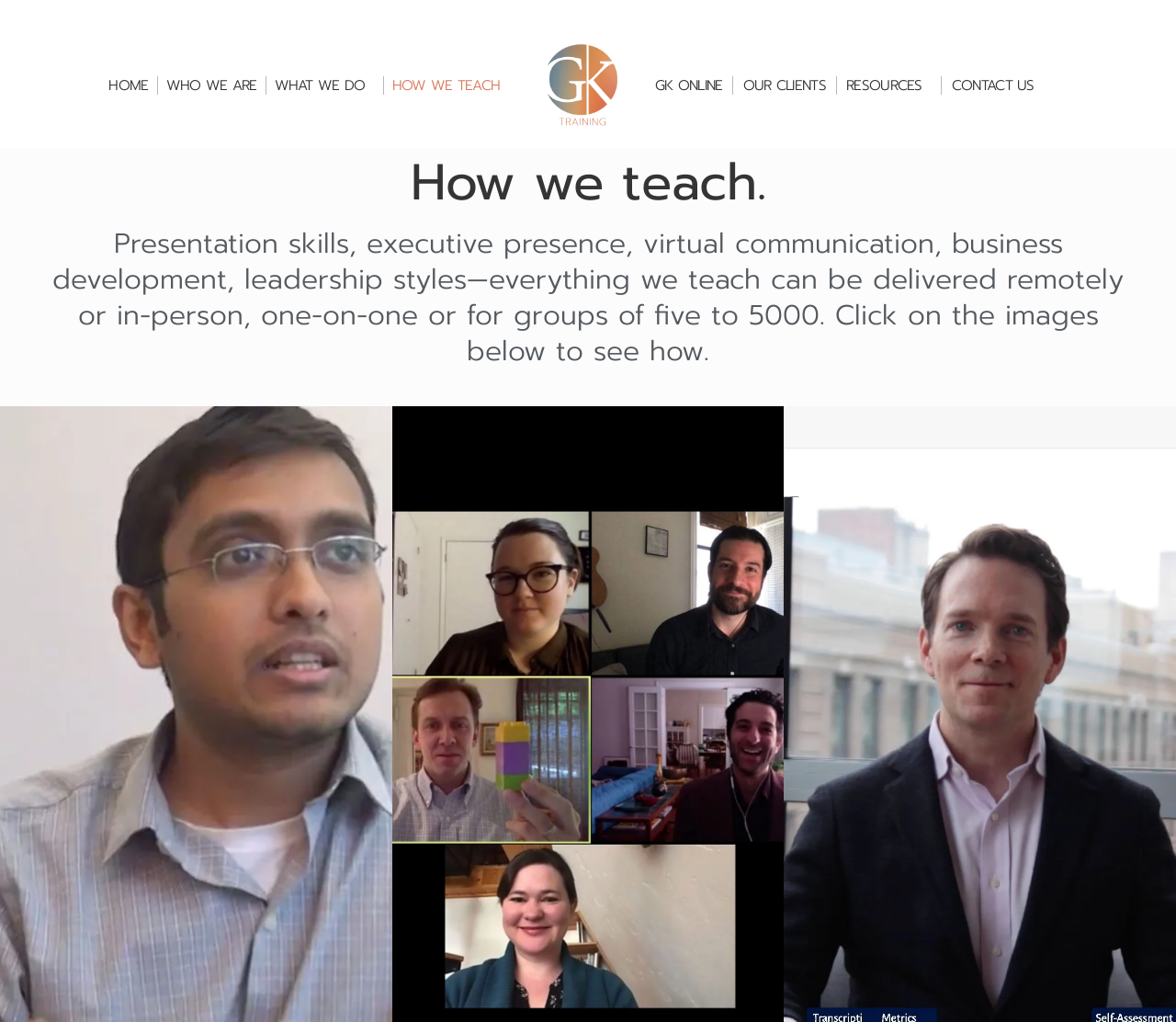Please identify the coordinates of the bounding box that should be clicked to fulfill this instruction: "View the ONLINE TRAINING section".

[0.667, 0.638, 1.0, 0.764]